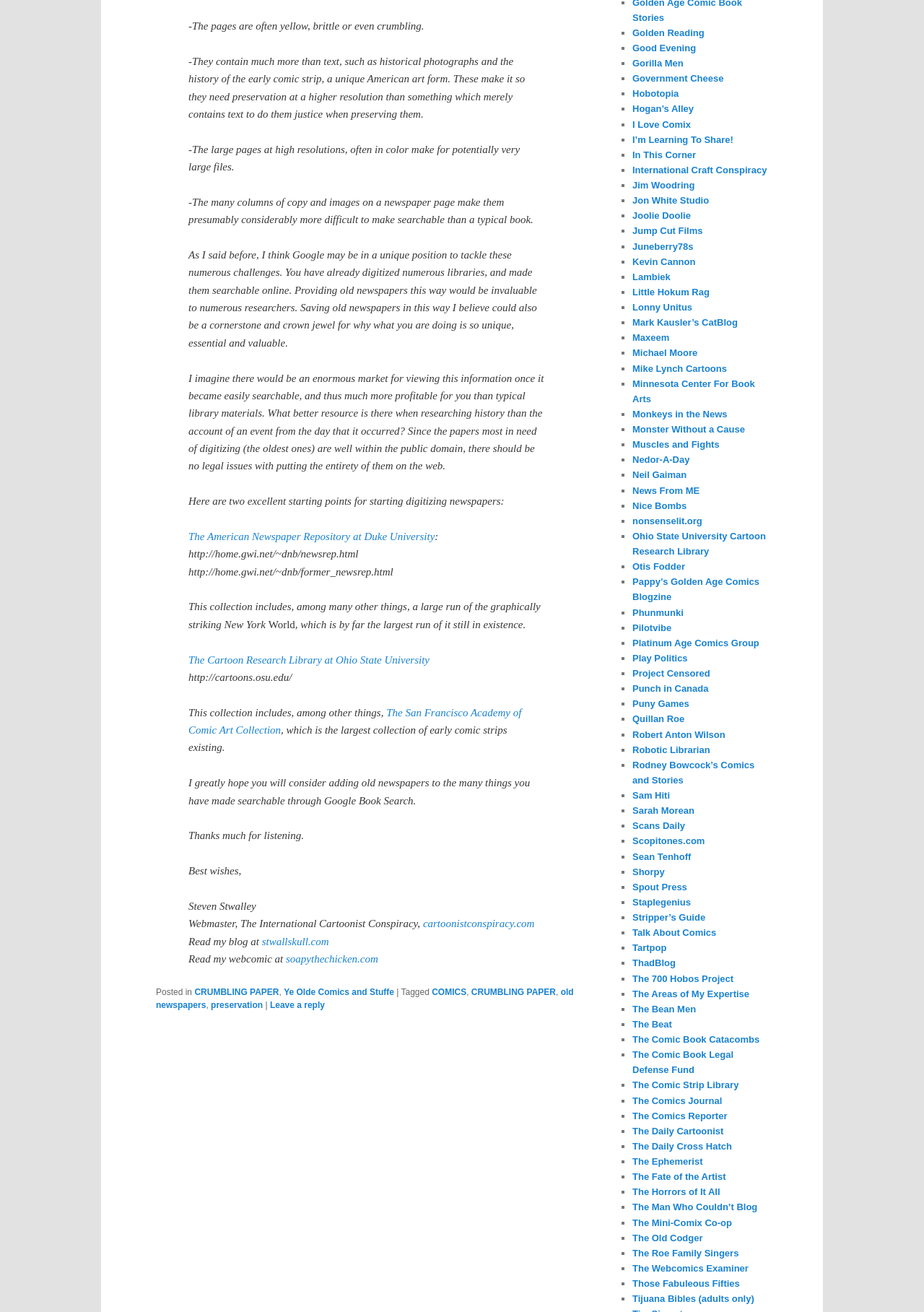What is the condition of the pages of old newspapers?
Please answer the question with a detailed response using the information from the screenshot.

The author describes the pages of old newspapers as often being yellow, brittle, or even crumbling, which makes them difficult to preserve and digitize.